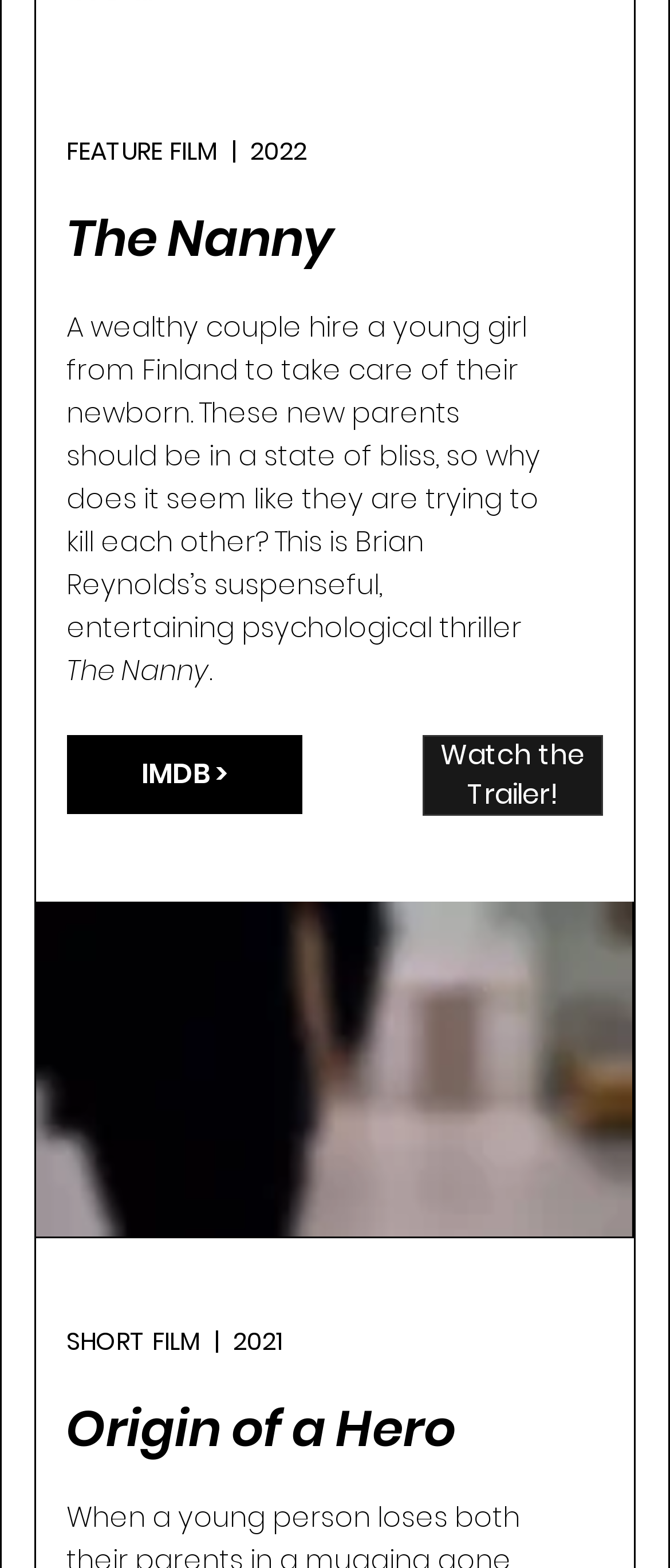What is the title of the movie?
Please elaborate on the answer to the question with detailed information.

The title of the movie can be found in the heading element with the text 'The Nanny' which is a child element of the root element. This heading element has a bounding box coordinate of [0.099, 0.136, 0.901, 0.168].